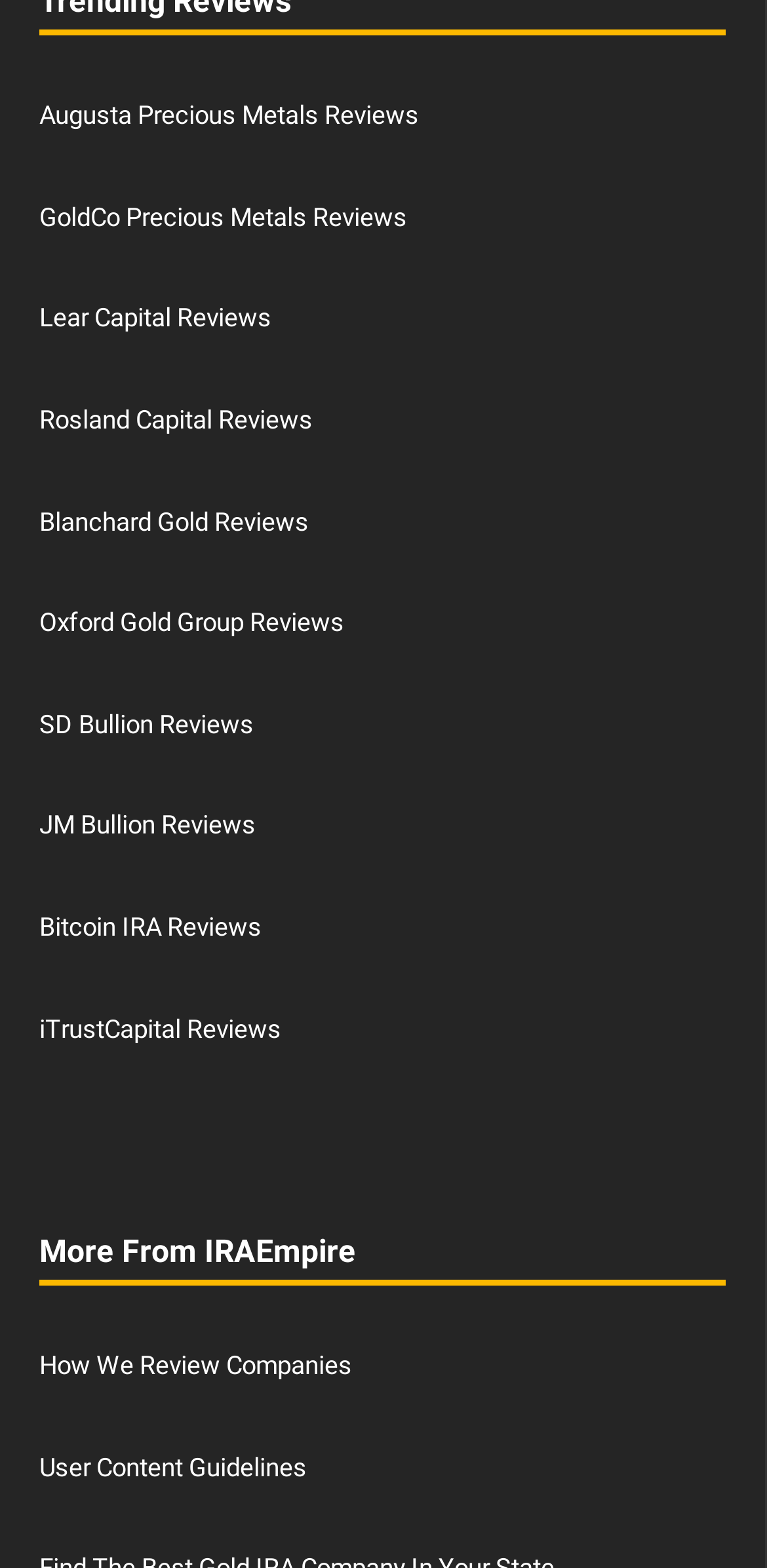Identify the bounding box for the UI element described as: "Augusta Precious Metals Reviews". Ensure the coordinates are four float numbers between 0 and 1, formatted as [left, top, right, bottom].

[0.051, 0.064, 0.546, 0.083]